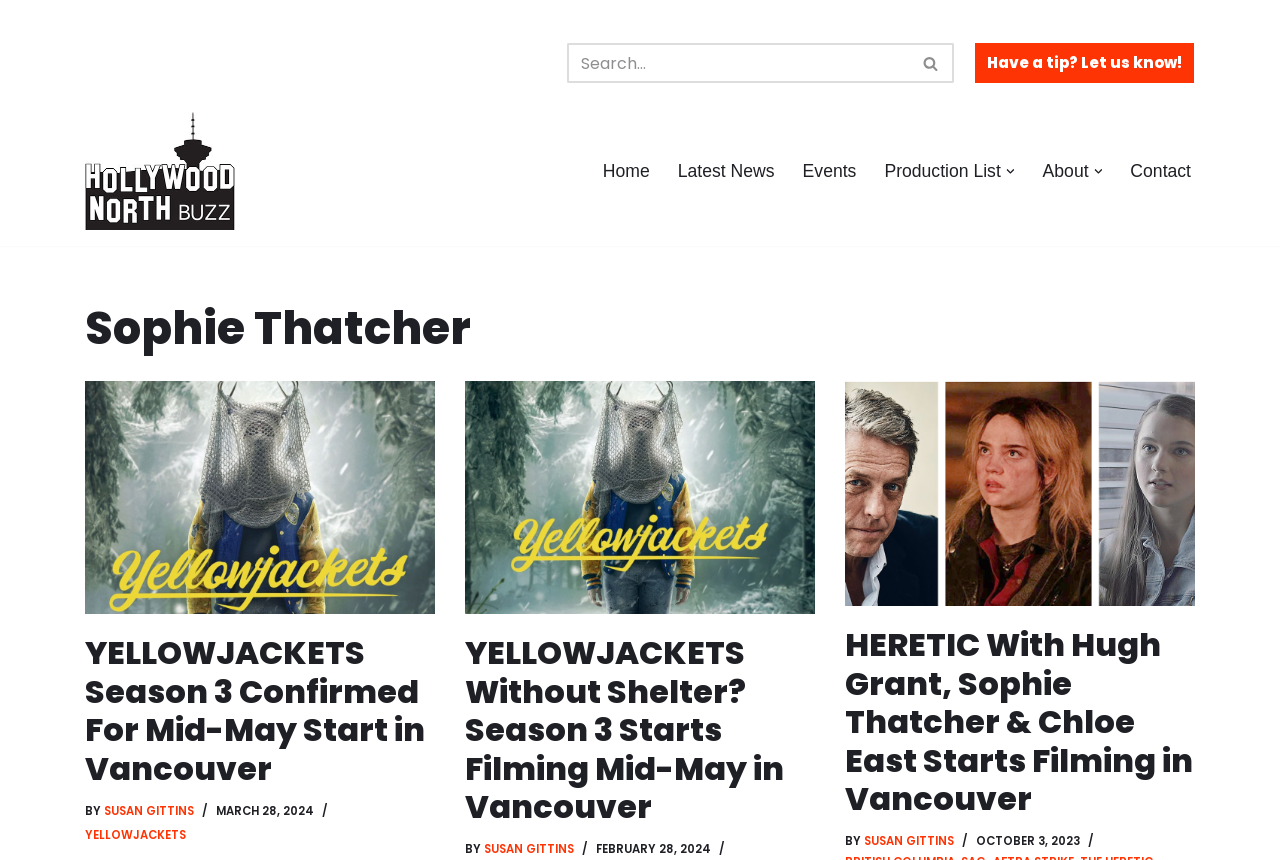Please find the bounding box coordinates of the section that needs to be clicked to achieve this instruction: "Read the latest news".

[0.53, 0.182, 0.605, 0.216]